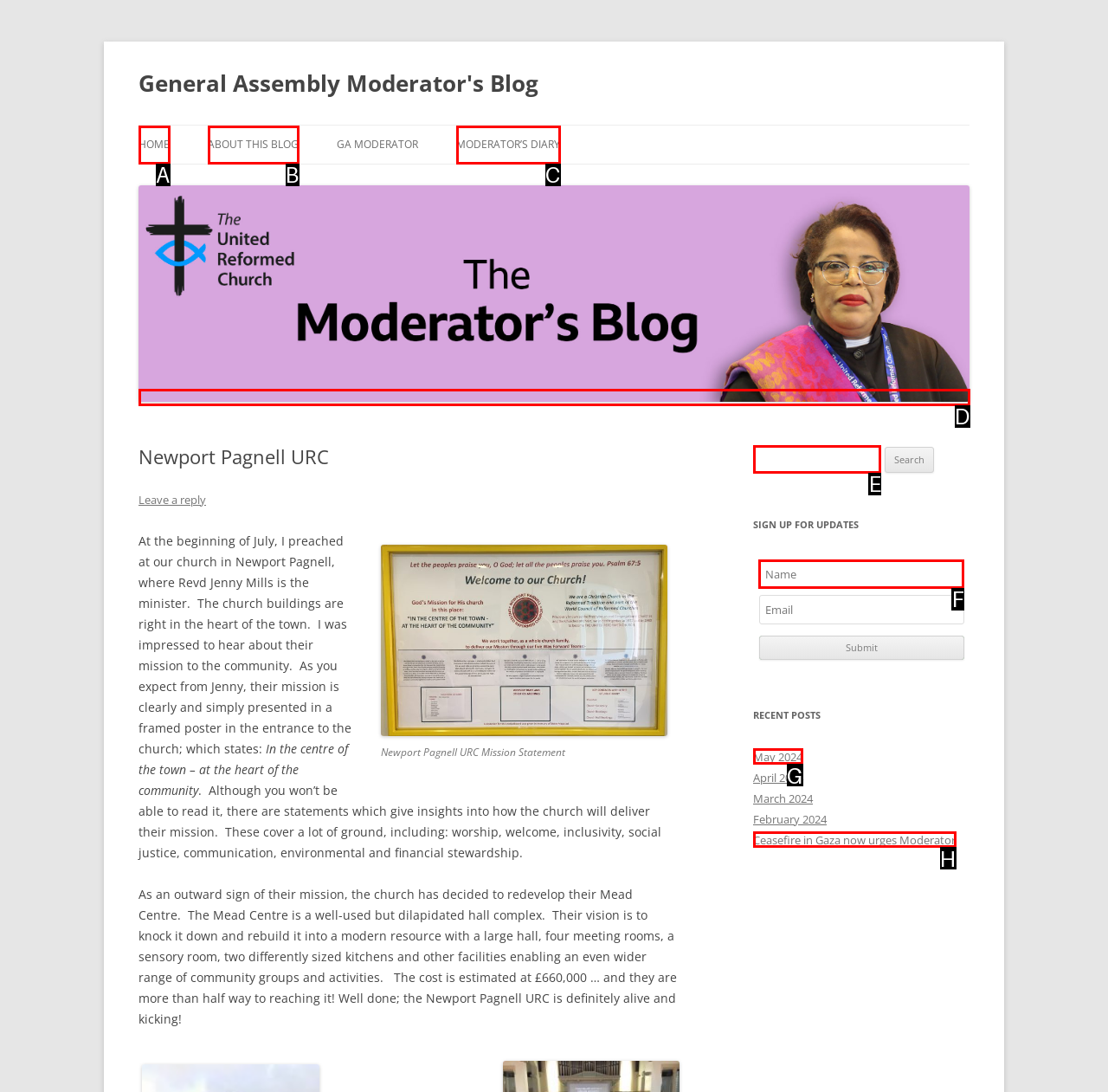Point out the UI element to be clicked for this instruction: Search for something. Provide the answer as the letter of the chosen element.

E